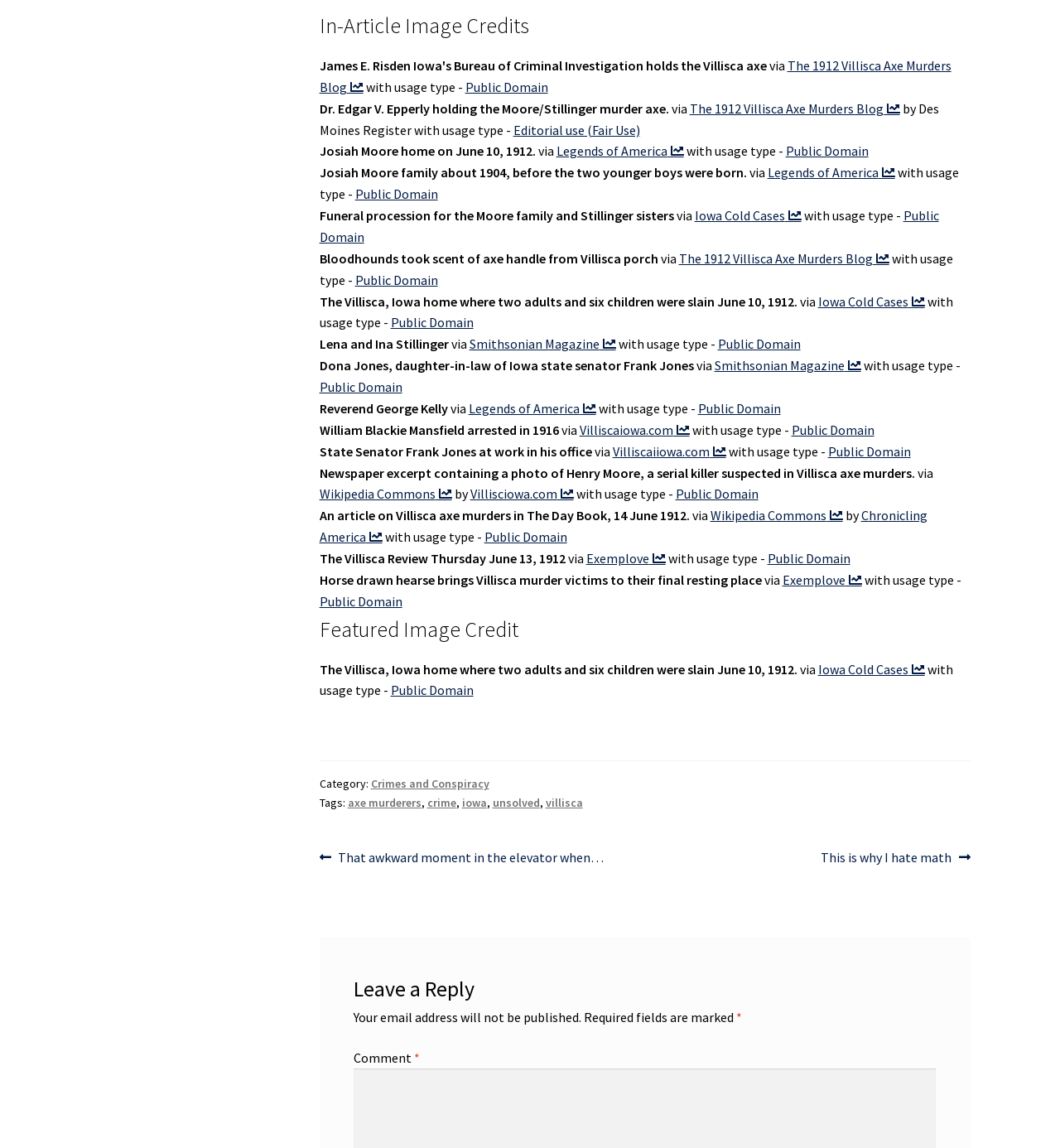Provide the bounding box coordinates of the HTML element this sentence describes: "Exemplove".

[0.553, 0.479, 0.628, 0.494]